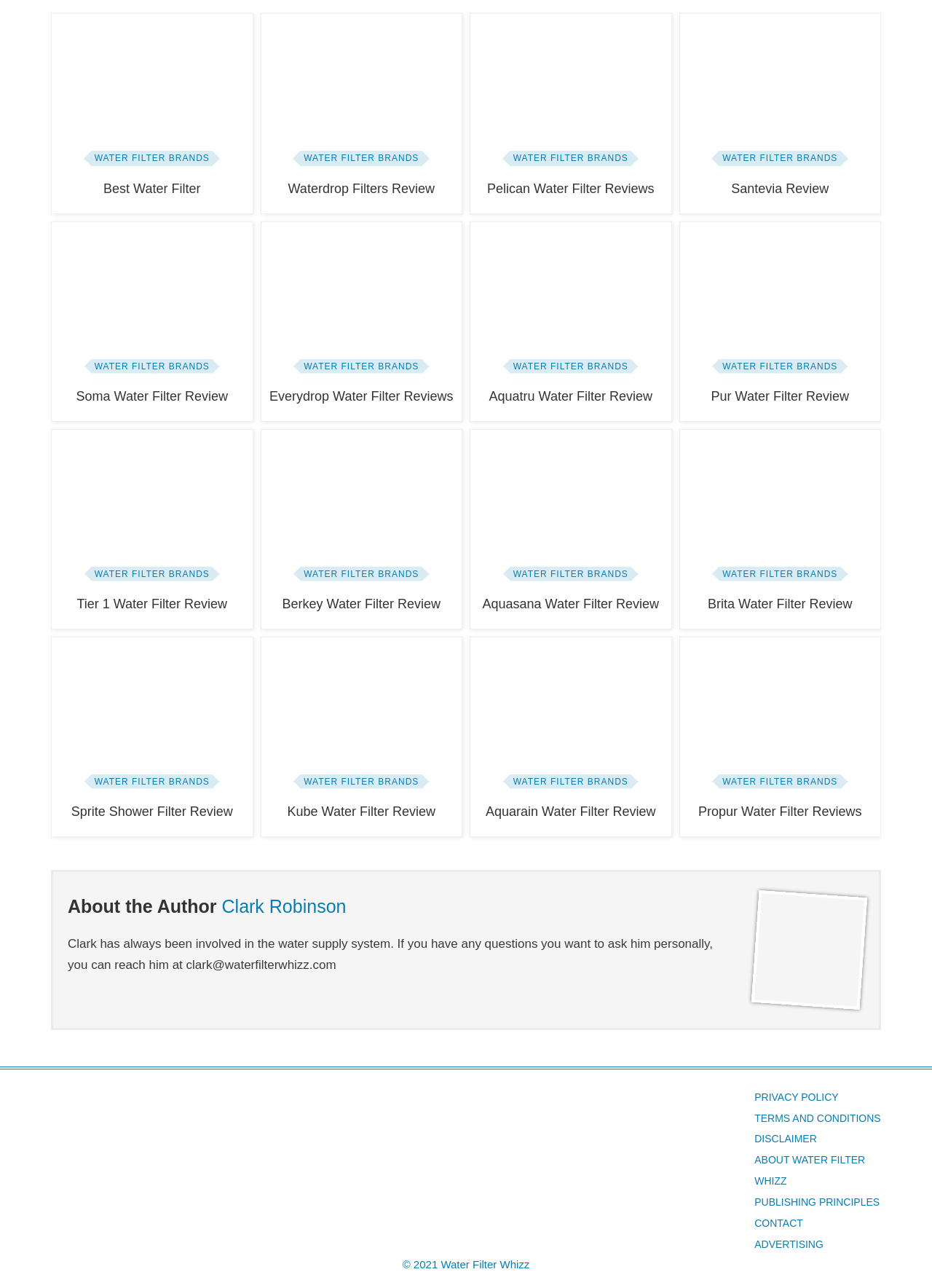Identify the bounding box coordinates of the area that should be clicked in order to complete the given instruction: "Click on the 'Best Water Filter' link". The bounding box coordinates should be four float numbers between 0 and 1, i.e., [left, top, right, bottom].

[0.111, 0.141, 0.215, 0.152]